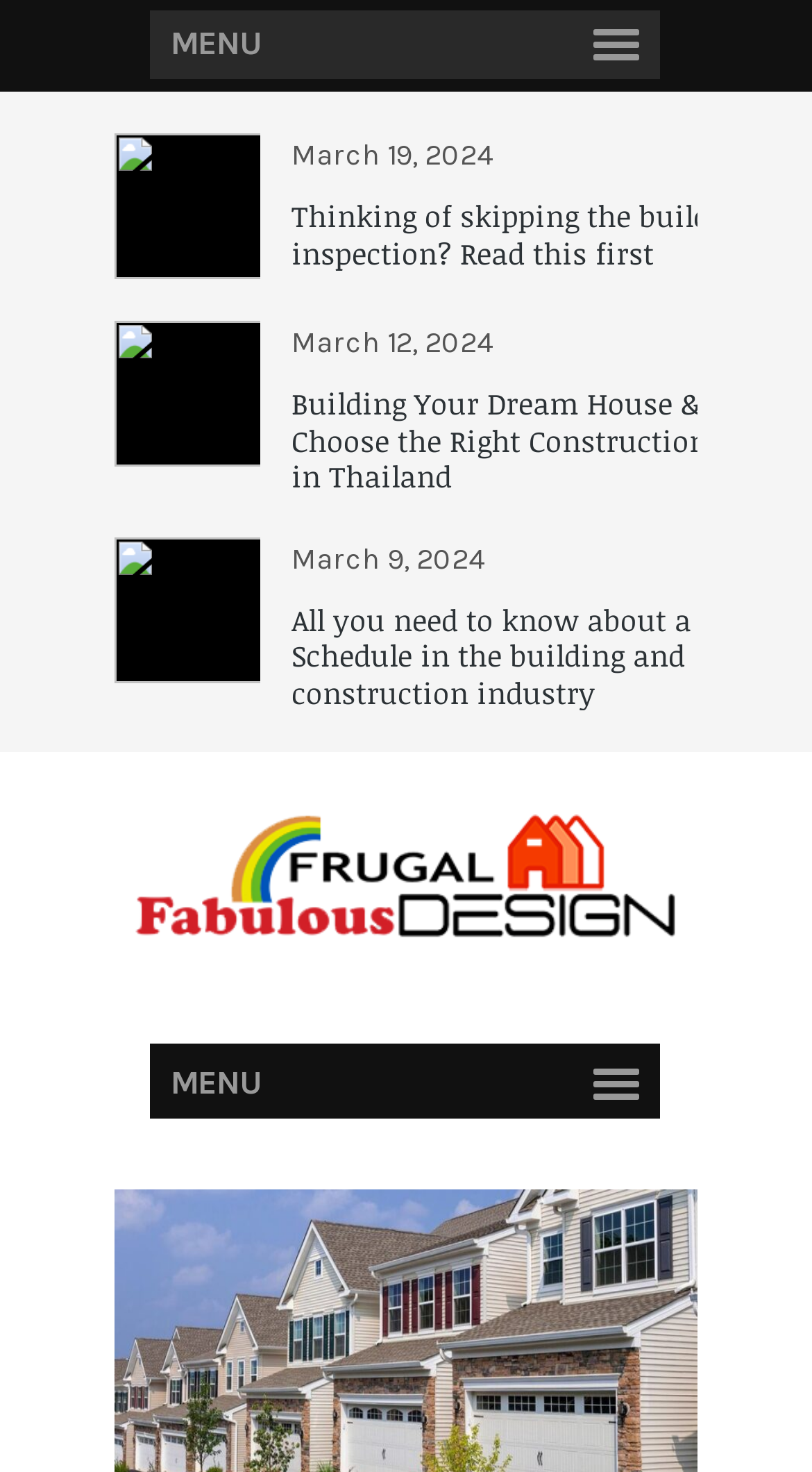Use a single word or phrase to respond to the question:
What is the icon used in the social media links?

